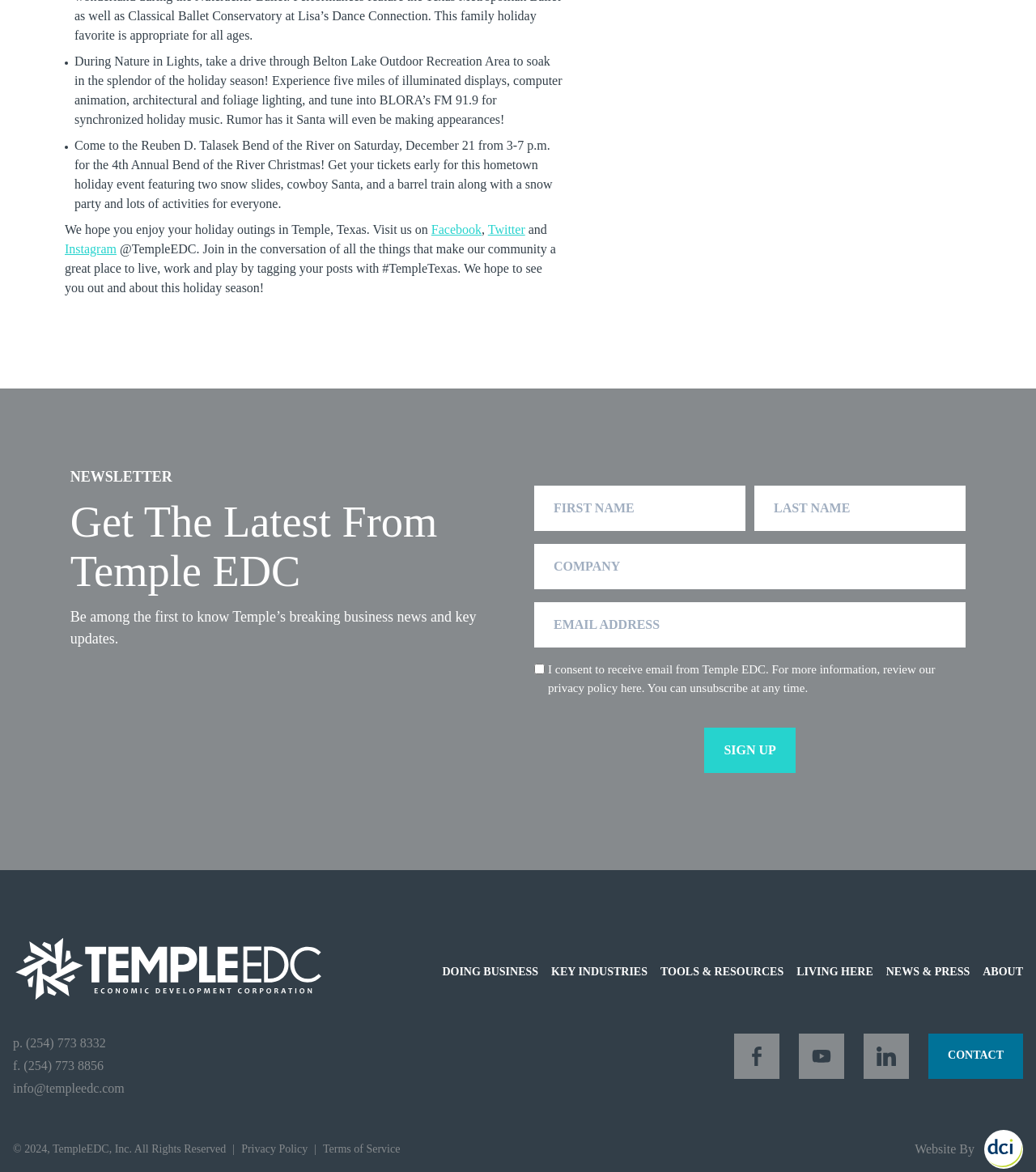Locate the bounding box coordinates of the segment that needs to be clicked to meet this instruction: "Contact Temple EDC".

[0.896, 0.882, 0.988, 0.921]